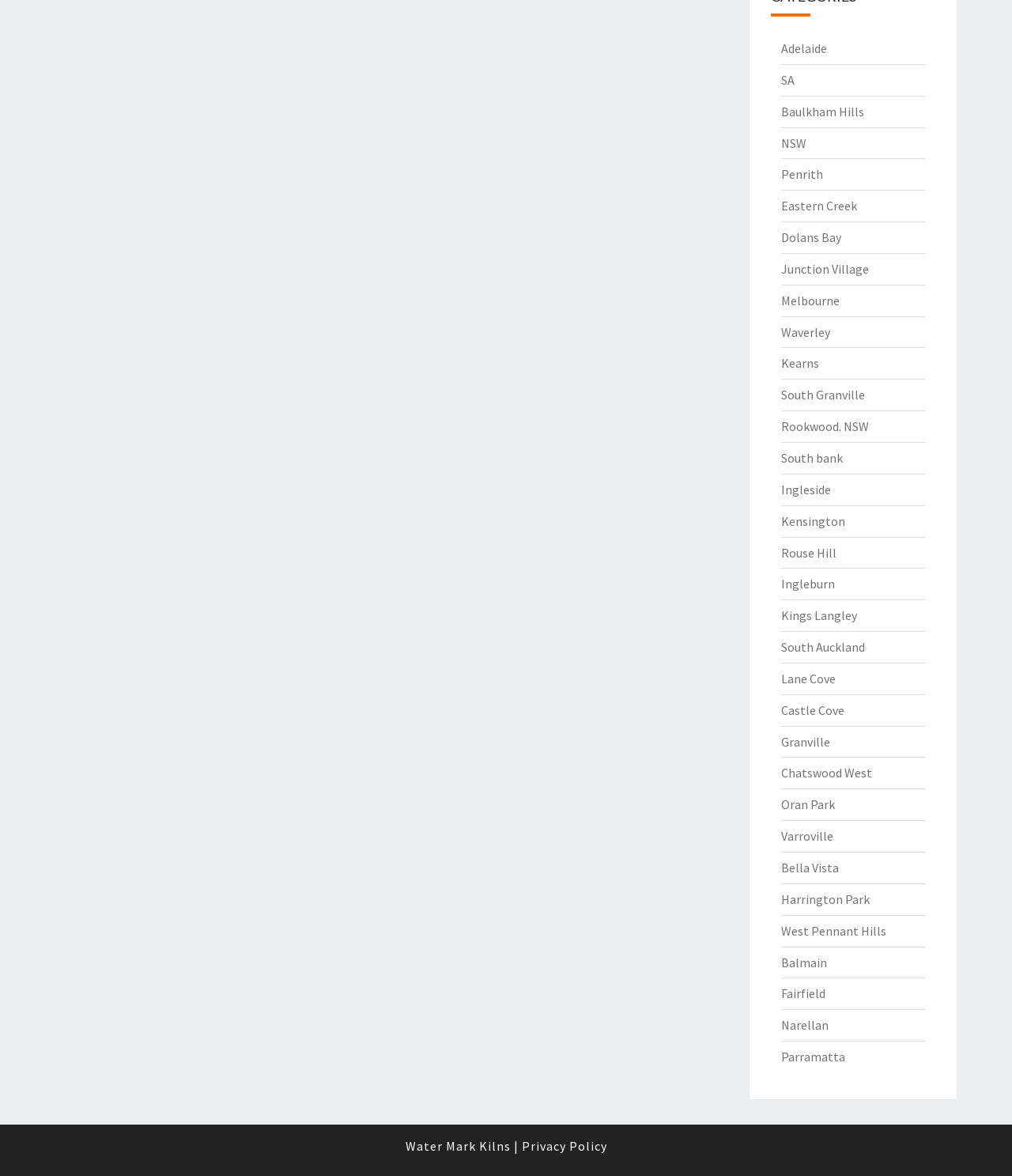How many links are there in the webpage?
Using the image as a reference, answer the question with a short word or phrase.

44